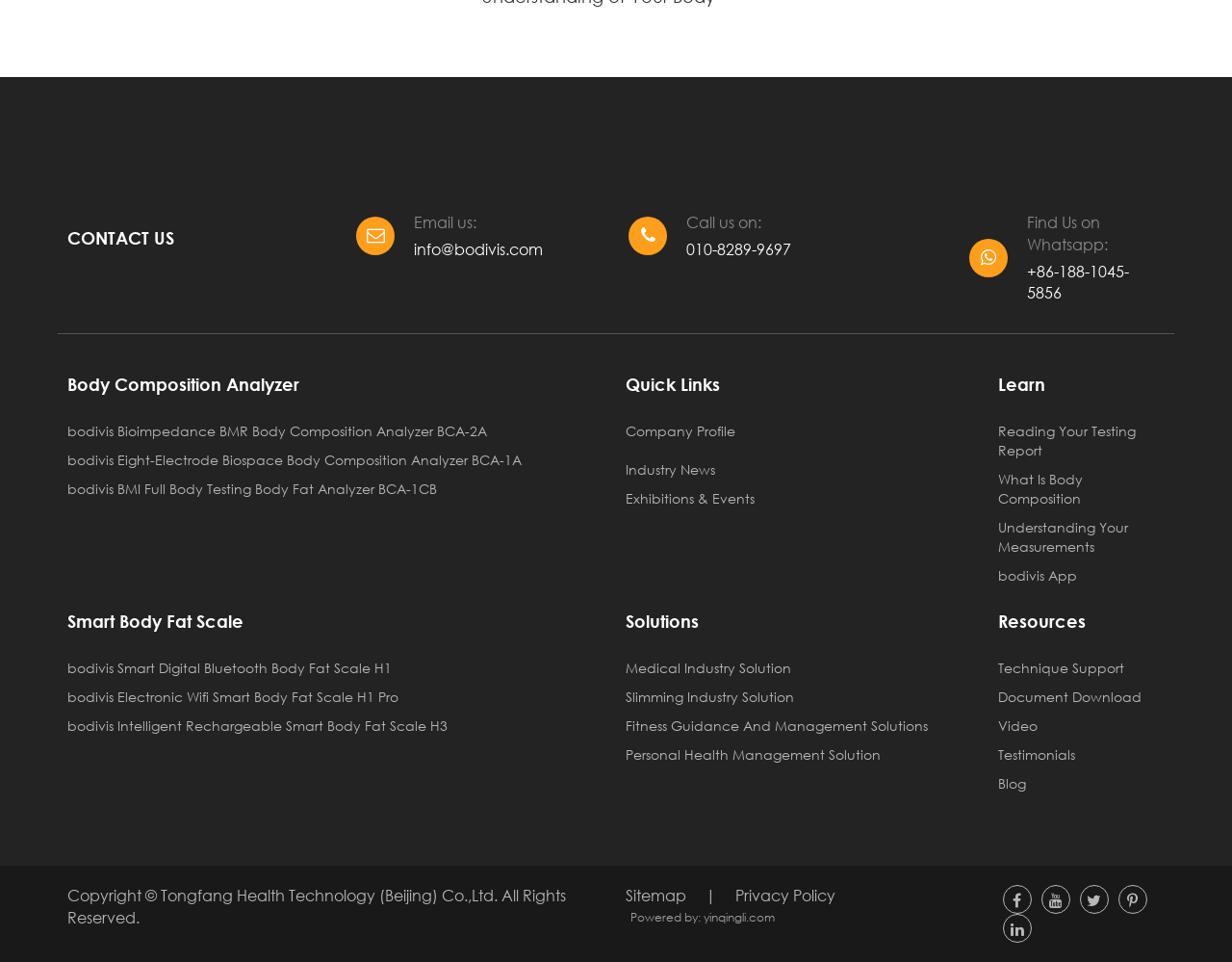Please specify the bounding box coordinates of the clickable region to carry out the following instruction: "Read industry news". The coordinates should be four float numbers between 0 and 1, in the format [left, top, right, bottom].

[0.508, 0.478, 0.794, 0.499]